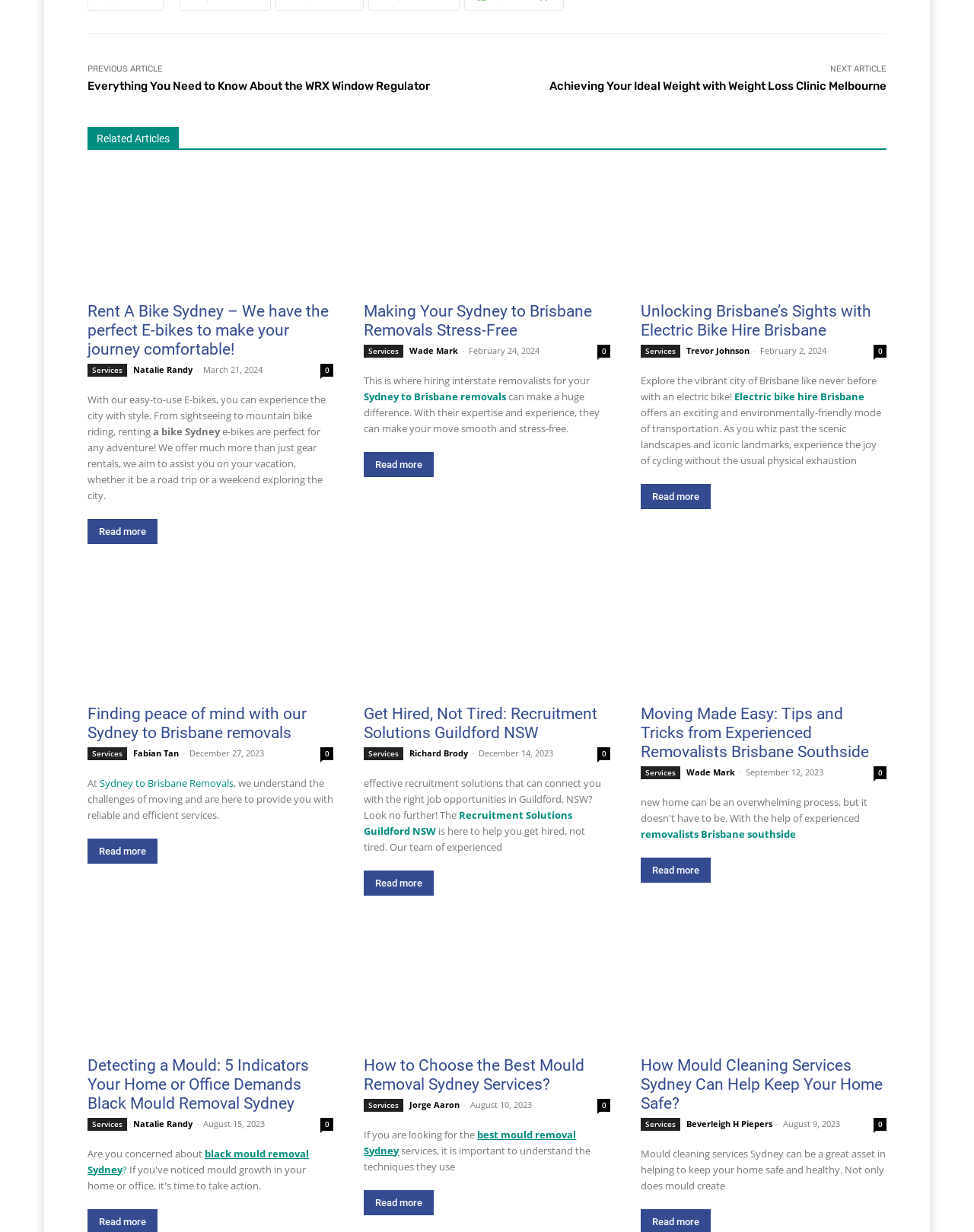Provide the bounding box coordinates of the HTML element this sentence describes: "Sydney to Brisbane removals". The bounding box coordinates consist of four float numbers between 0 and 1, i.e., [left, top, right, bottom].

[0.374, 0.316, 0.52, 0.328]